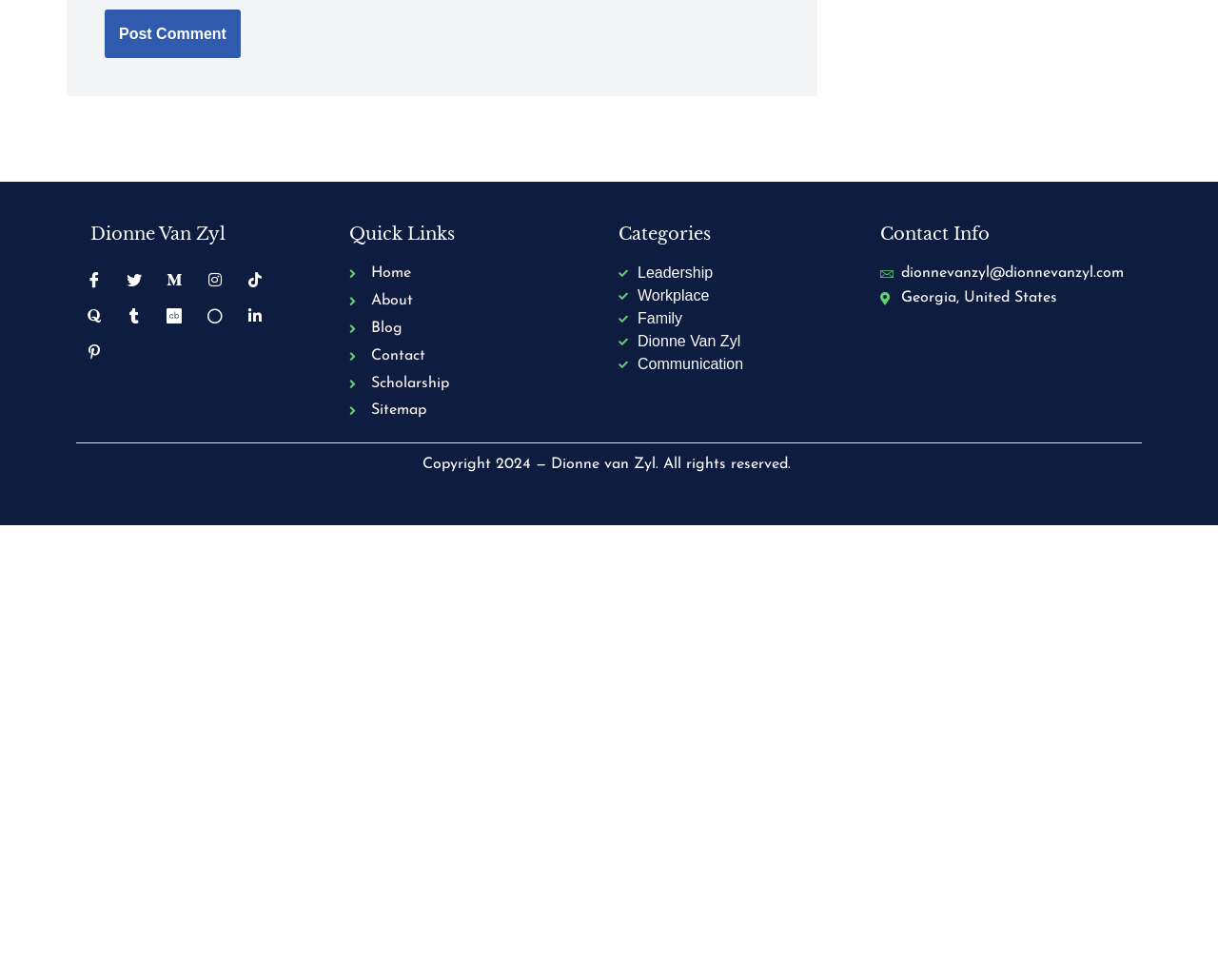Indicate the bounding box coordinates of the element that needs to be clicked to satisfy the following instruction: "Go to the About page". The coordinates should be four float numbers between 0 and 1, i.e., [left, top, right, bottom].

[0.287, 0.751, 0.492, 0.777]